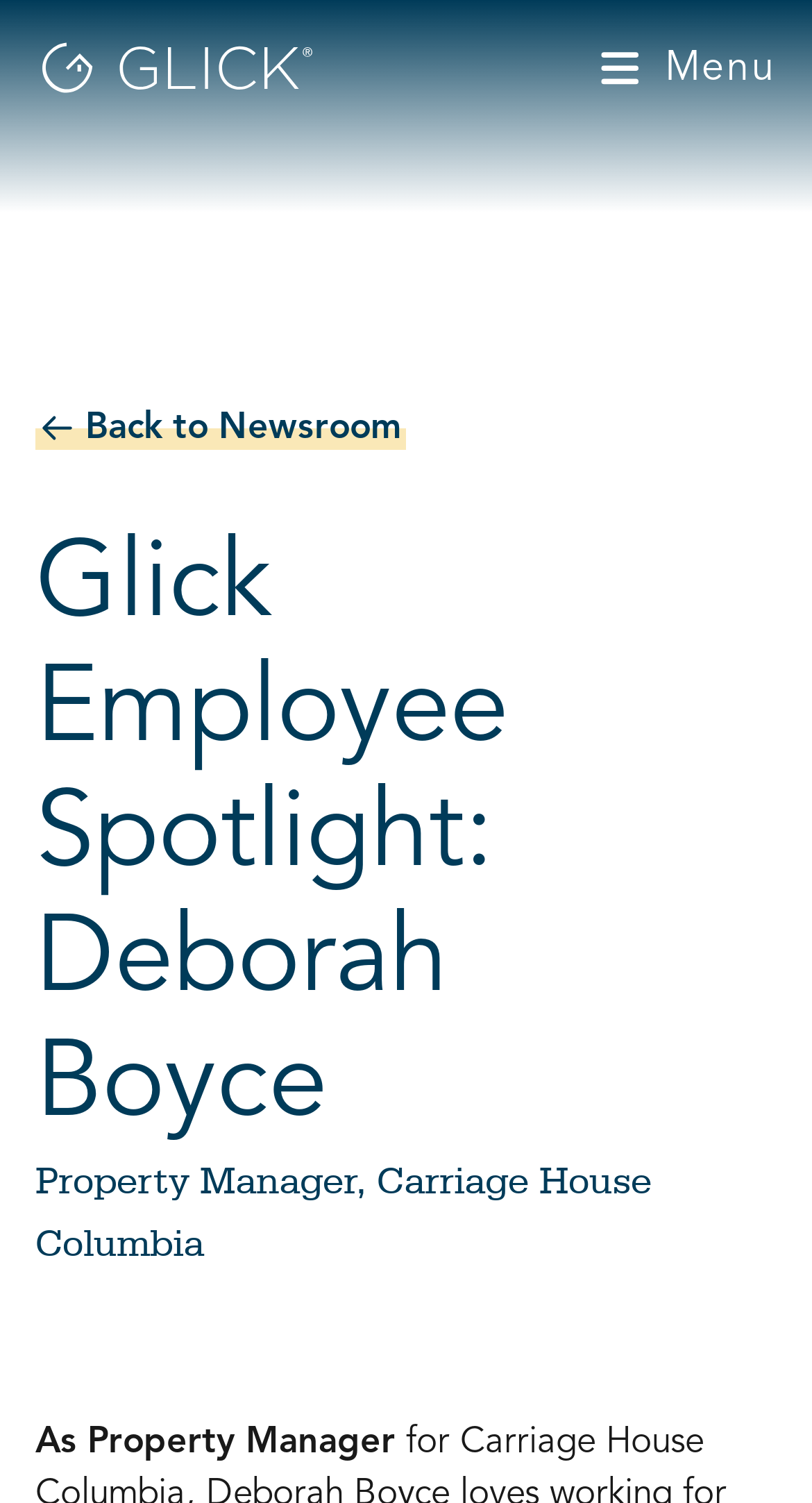What is the main heading of this webpage? Please extract and provide it.

Glick Employee Spotlight: Deborah Boyce